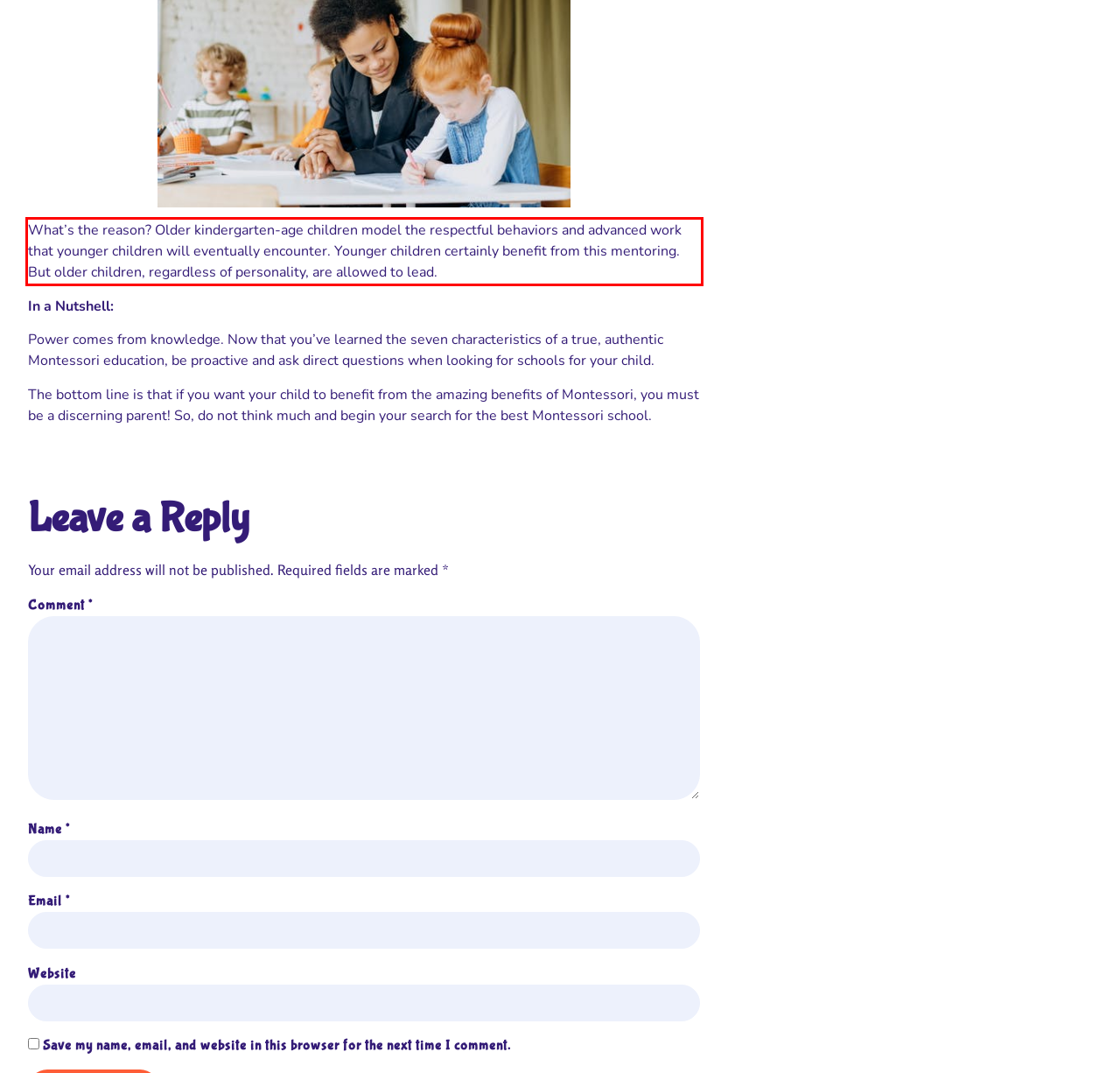From the provided screenshot, extract the text content that is enclosed within the red bounding box.

What’s the reason? Older kindergarten-age children model the respectful behaviors and advanced work that younger children will eventually encounter. Younger children certainly benefit from this mentoring. But older children, regardless of personality, are allowed to lead.